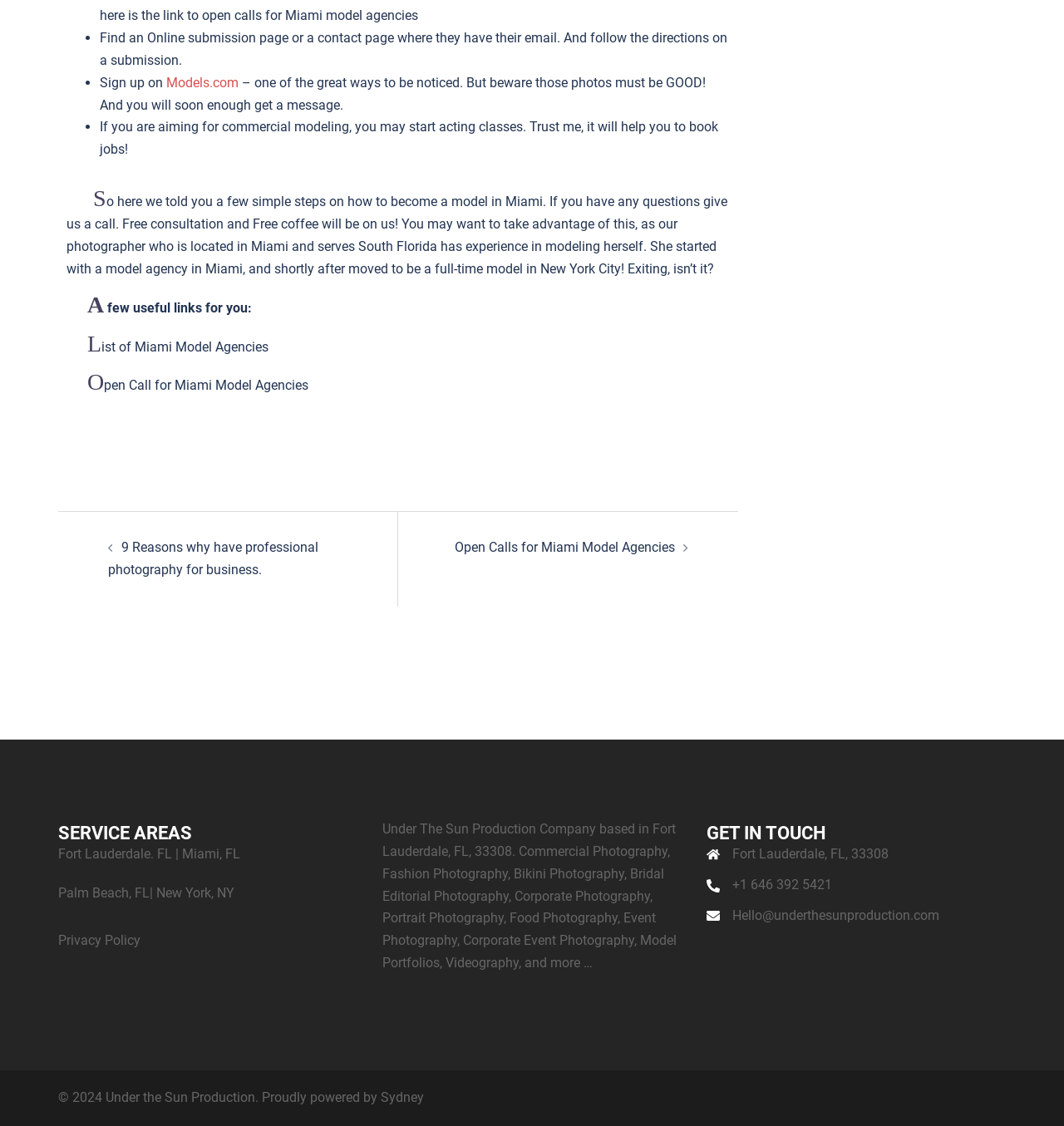Identify the bounding box coordinates for the region to click in order to carry out this instruction: "Follow the link '9 Reasons why have professional photography for business.'". Provide the coordinates using four float numbers between 0 and 1, formatted as [left, top, right, bottom].

[0.102, 0.479, 0.299, 0.513]